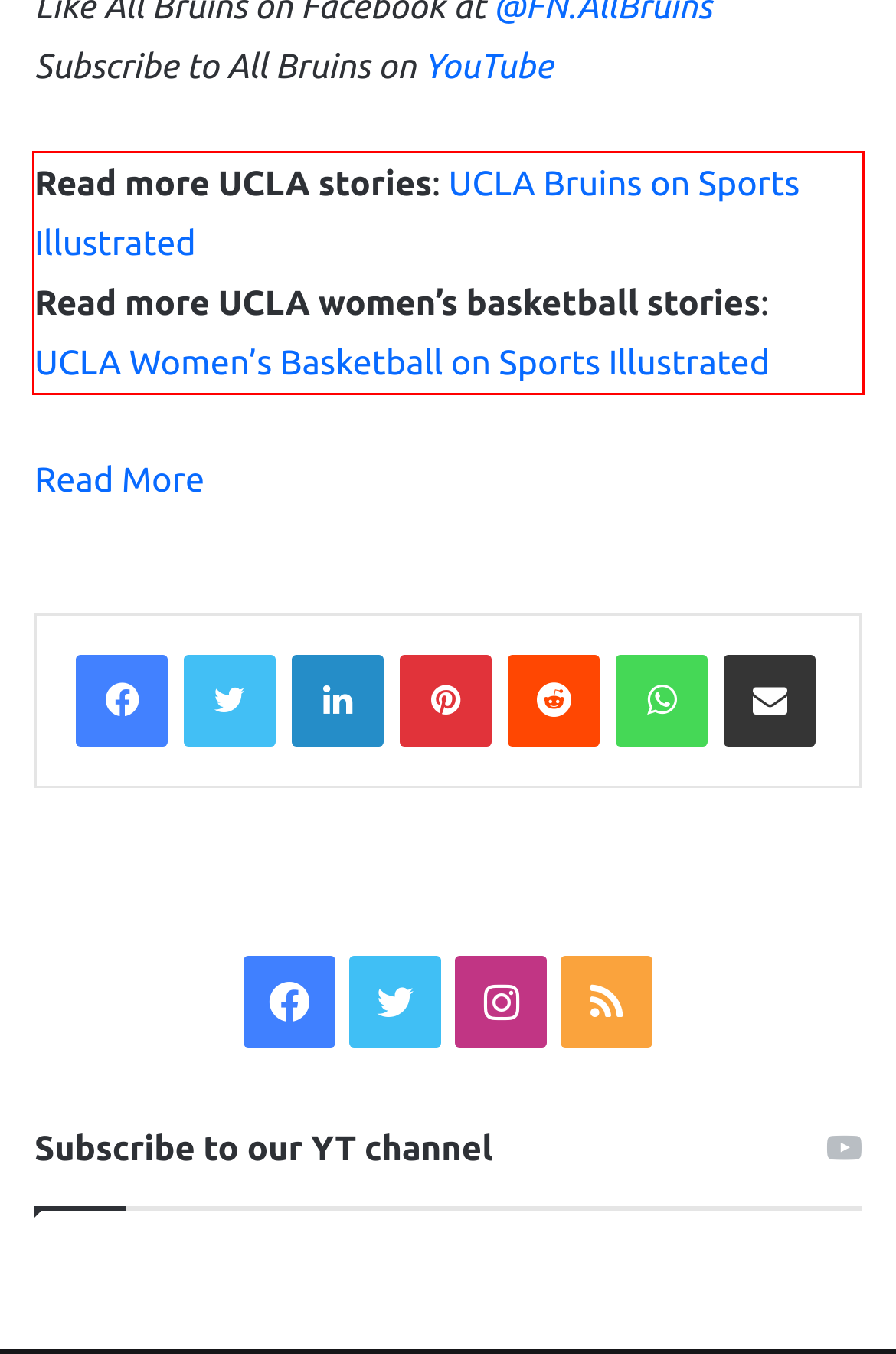Given the screenshot of the webpage, identify the red bounding box, and recognize the text content inside that red bounding box.

Read more UCLA stories: UCLA Bruins on Sports Illustrated Read more UCLA women’s basketball stories: UCLA Women’s Basketball on Sports Illustrated